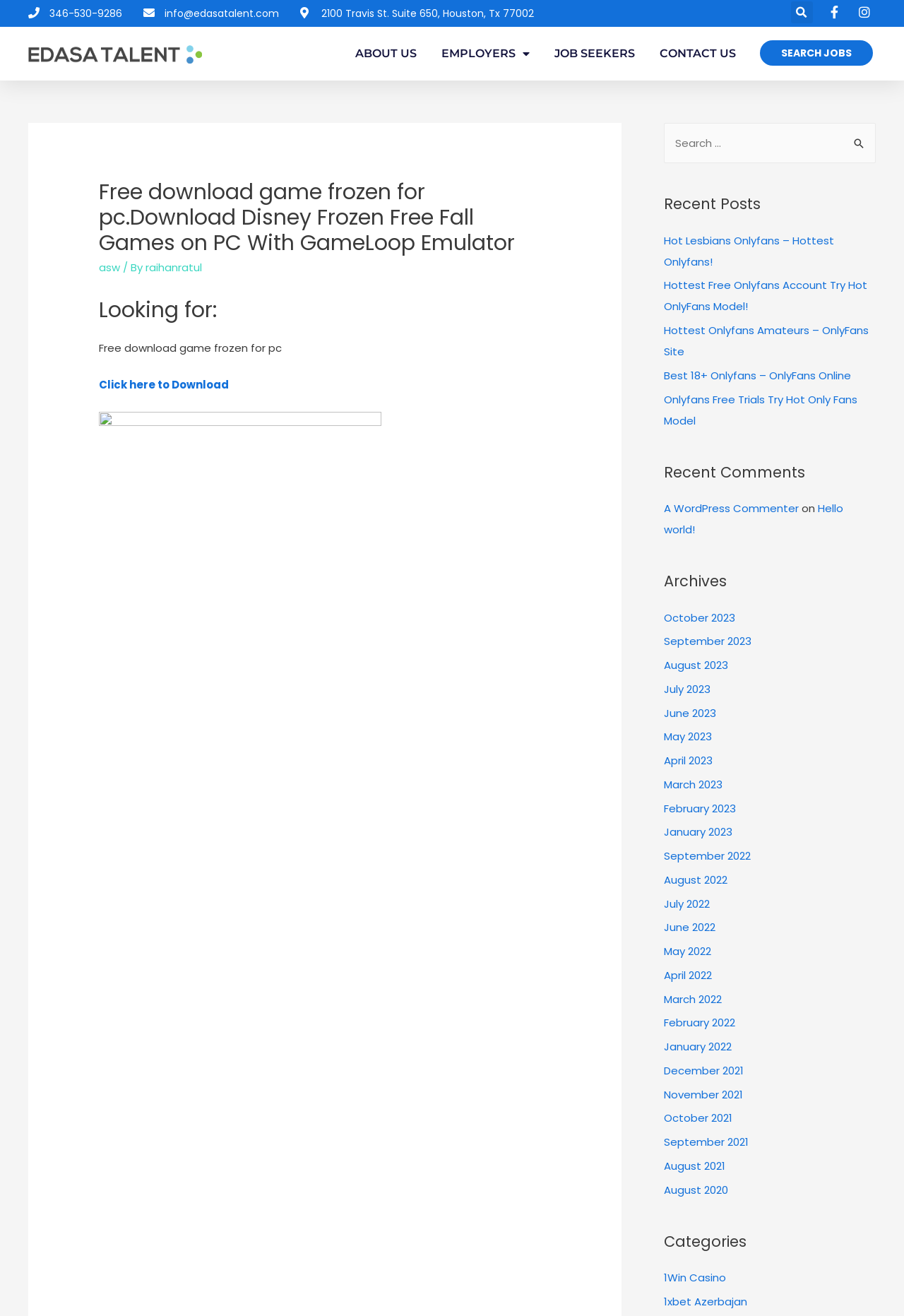How many months are listed in the 'Archives' section?
Based on the image, answer the question in a detailed manner.

I counted the number of link elements within the navigation element with the heading 'Archives' and found 24 links, each representing a month.